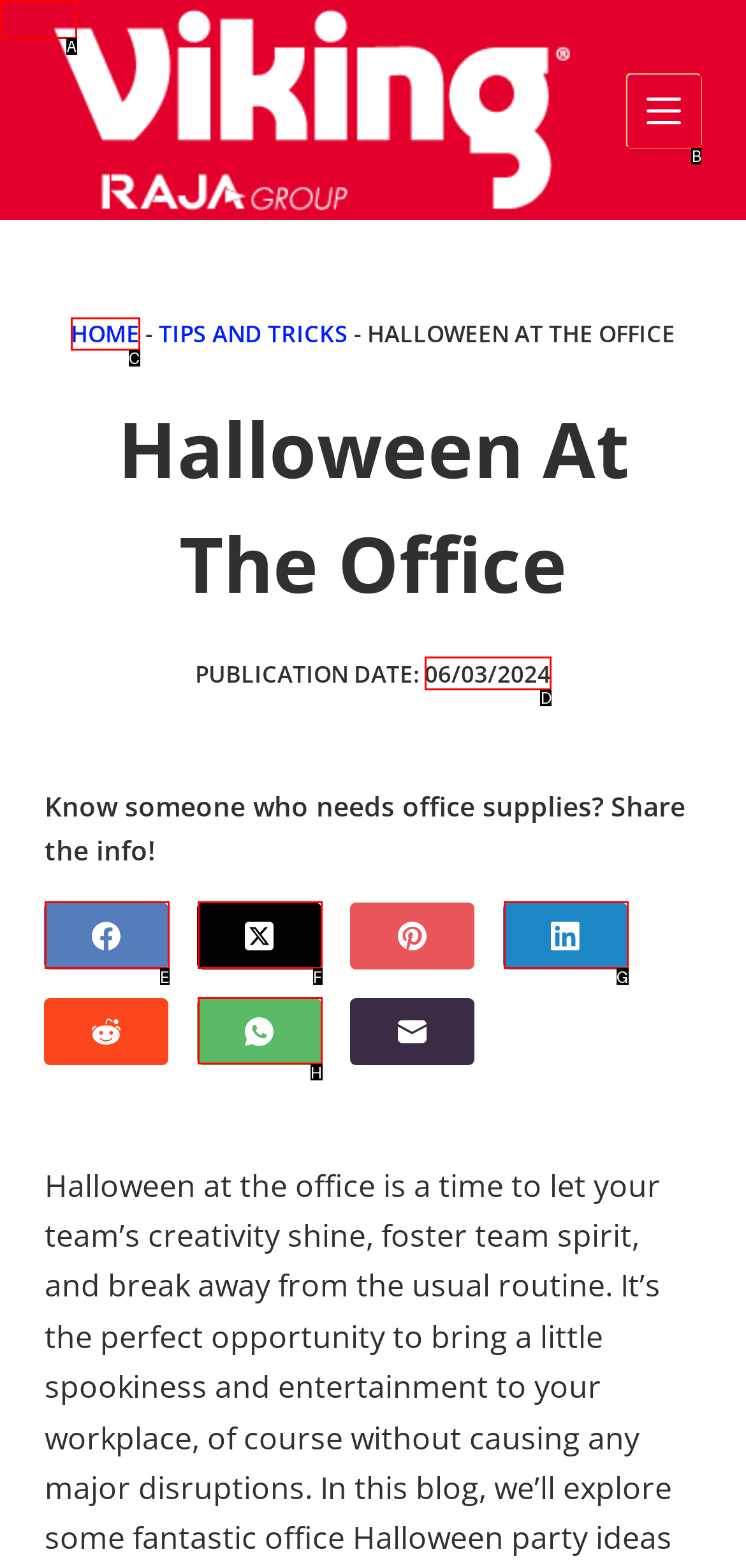Point out the HTML element I should click to achieve the following: Check the publication date Reply with the letter of the selected element.

D